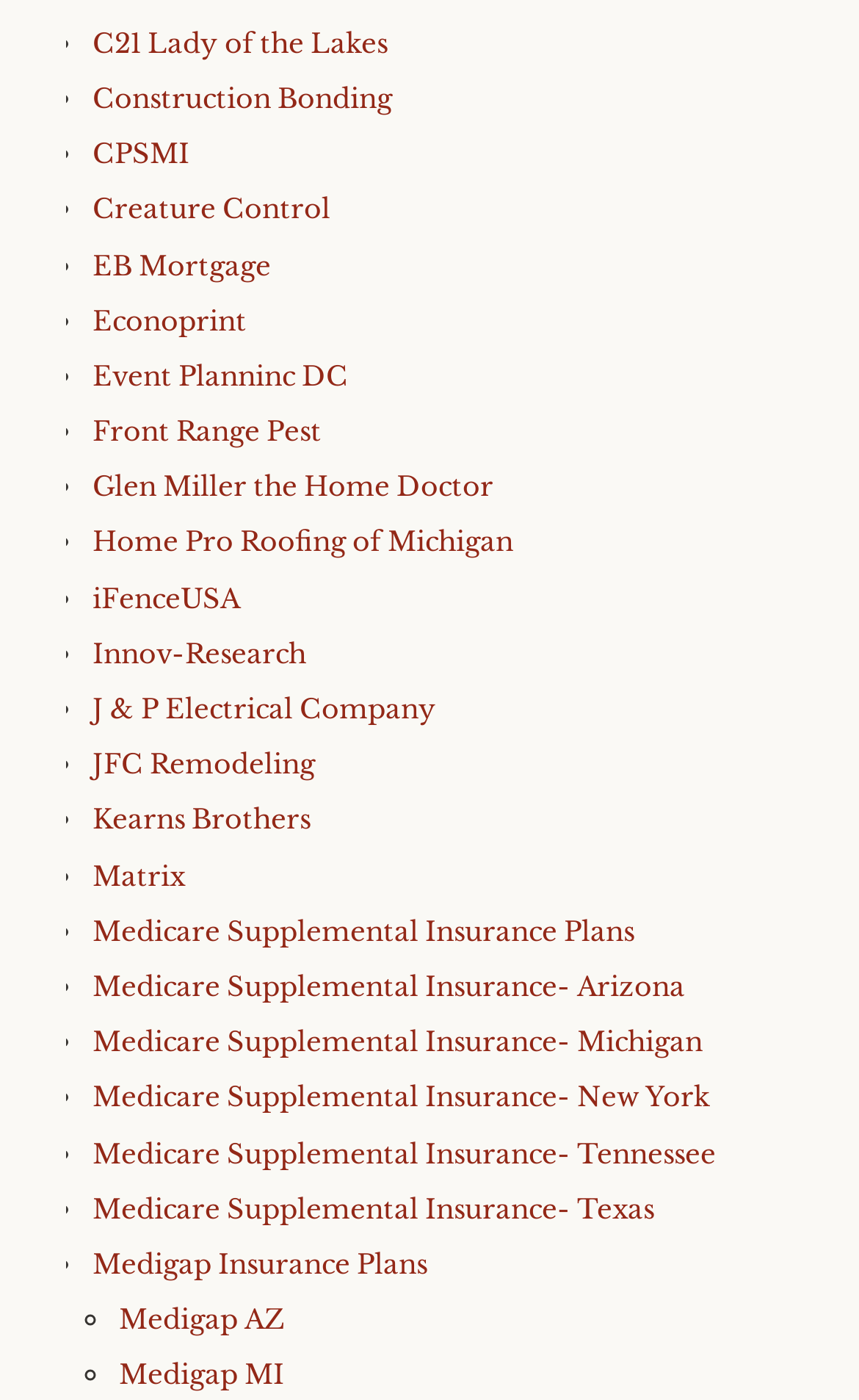Provide the bounding box coordinates of the HTML element described by the text: "Event Planninc DC". The coordinates should be in the format [left, top, right, bottom] with values between 0 and 1.

[0.108, 0.256, 0.405, 0.28]